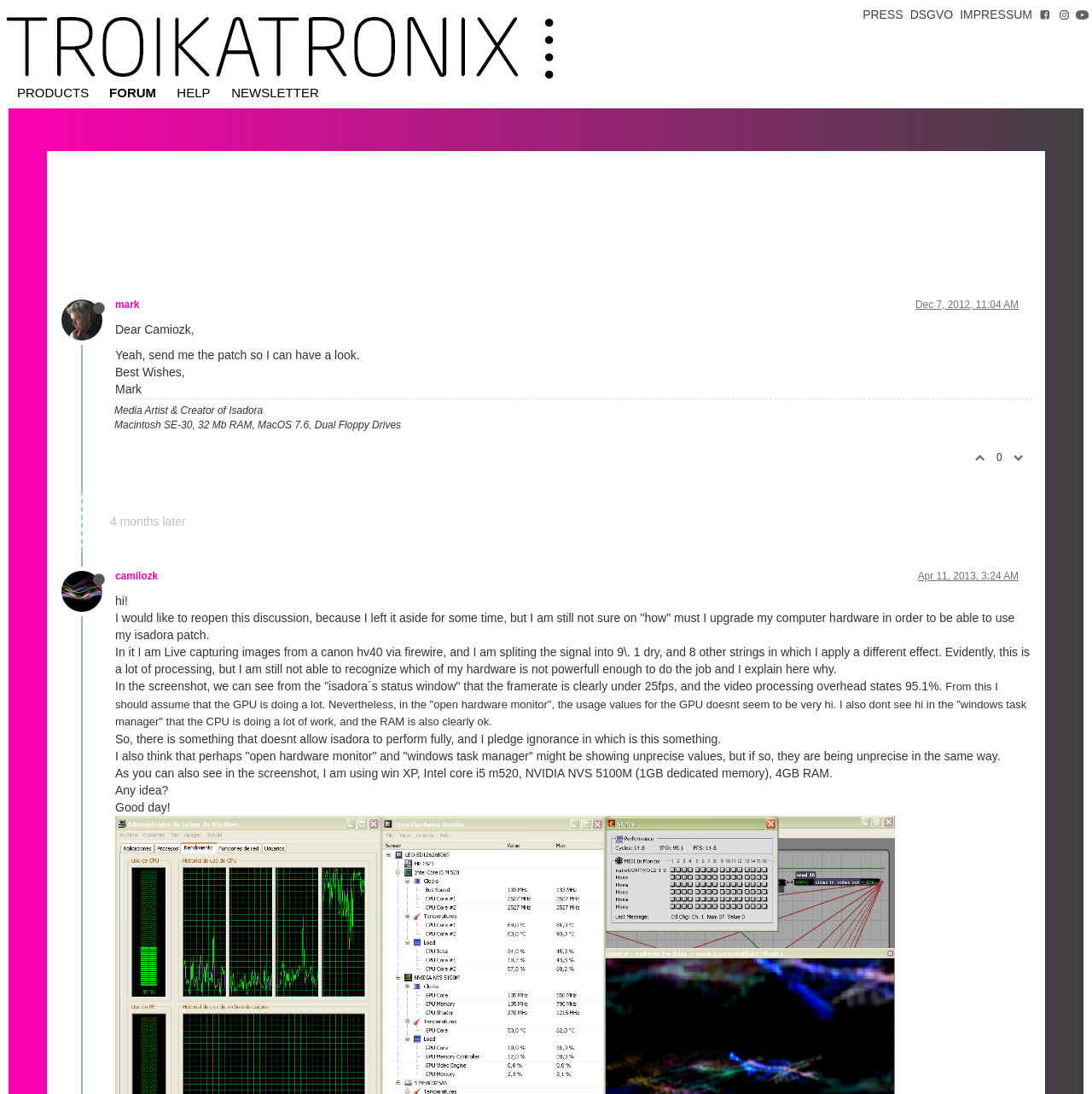Find the bounding box coordinates for the area that should be clicked to accomplish the instruction: "Reply to the post".

[0.869, 0.079, 0.945, 0.102]